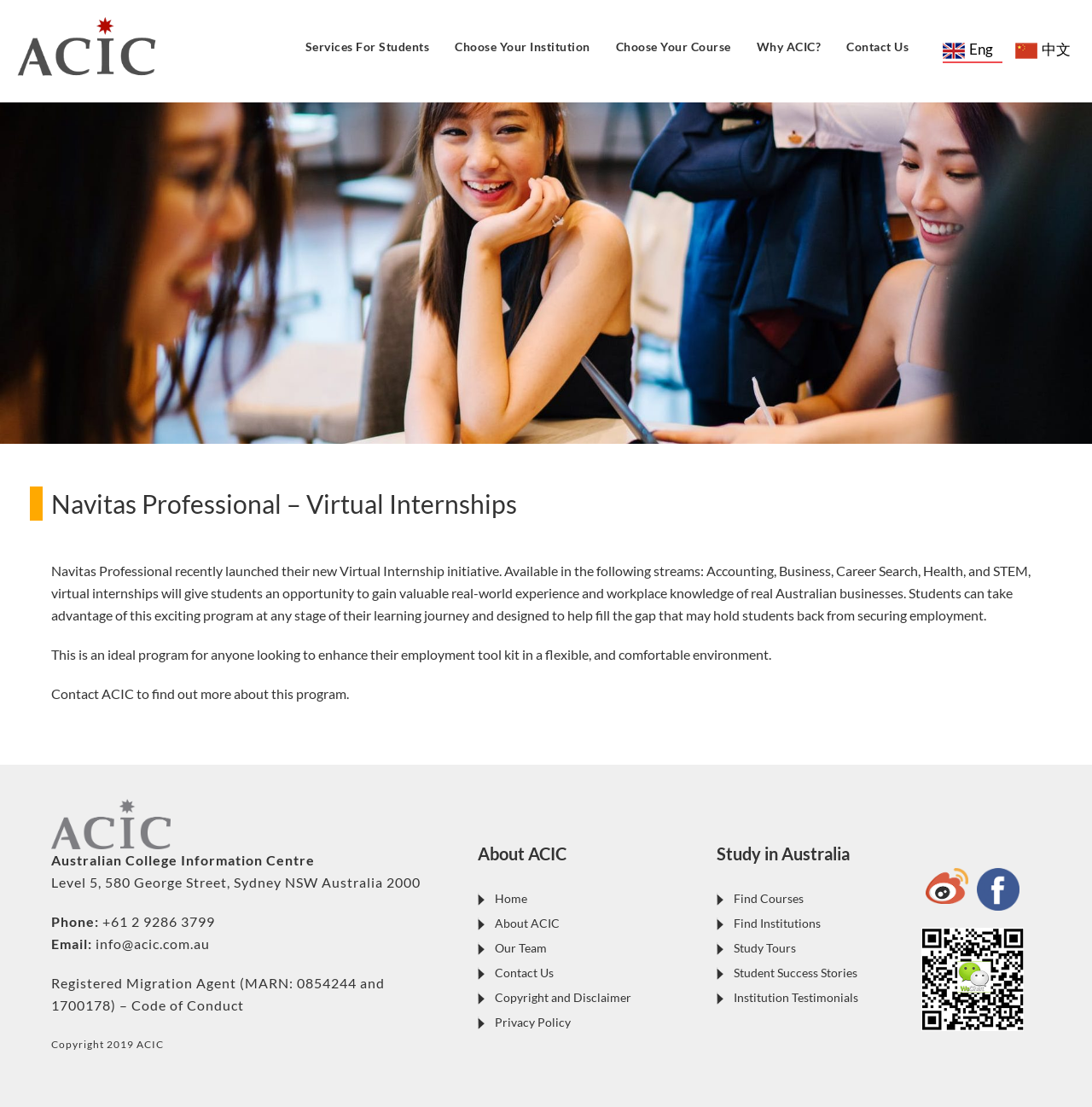Explain in detail what is displayed on the webpage.

The webpage is about Navitas Professional's Virtual Internships, specifically highlighting the Australian College Information Centre (ACIC). At the top, there is a logo of ACIC, accompanied by a link to the organization's website. Below the logo, there are five links to different sections of the website, including "Services For Students", "Choose Your Institution", "Choose Your Course", "Why ACIC?", and "Contact Us".

On the left side of the page, there is a section that provides an introduction to Navitas Professional's Virtual Internship initiative. The text explains that the program offers students the opportunity to gain real-world experience and workplace knowledge of Australian businesses in various streams, including Accounting, Business, Career Search, Health, and STEM.

Below the introduction, there is a call-to-action to contact ACIC to find out more about the program. This section is accompanied by an image and the contact information of ACIC, including the address, phone number, and email.

On the right side of the page, there are two columns of links. The top column has links to different sections of the website, including "About ACIC", "Our Team", "Contact Us", "Copyright and Disclaimer", and "Privacy Policy". The bottom column has links related to studying in Australia, including "Find Courses", "Find Institutions", "Study Tours", "Student Success Stories", and "Institution Testimonials".

At the bottom of the page, there are three images, with two of them being social media links. The page also has a copyright notice and a link to the Code of Conduct.